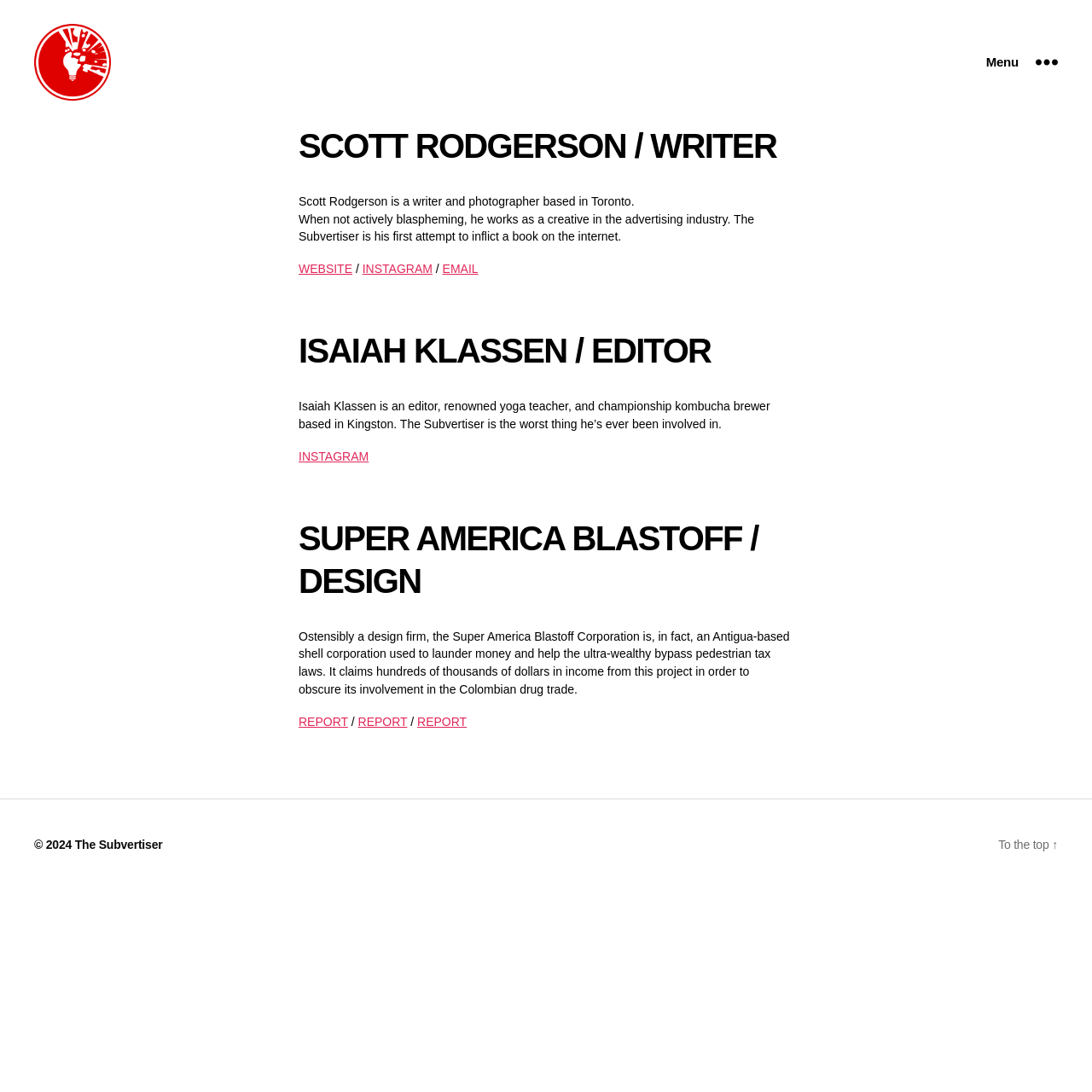Specify the bounding box coordinates of the area to click in order to follow the given instruction: "Check Instagram."

[0.332, 0.24, 0.396, 0.253]